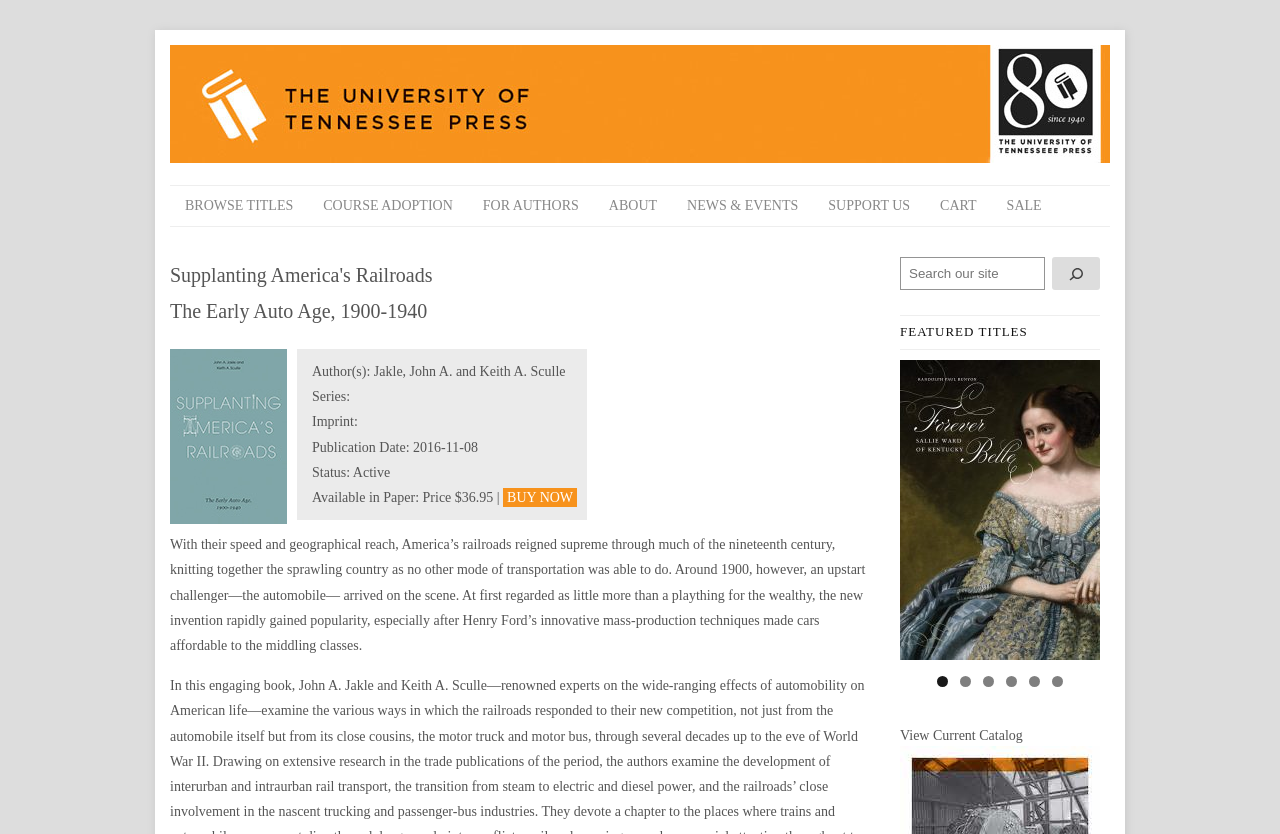Can you find the bounding box coordinates for the element to click on to achieve the instruction: "Buy the book now"?

[0.393, 0.585, 0.451, 0.608]